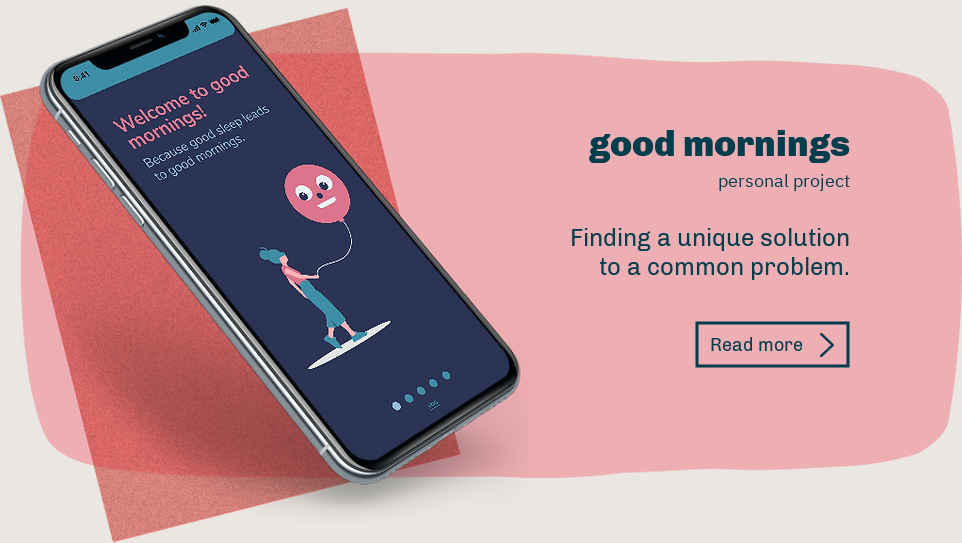What is the purpose of the 'Read more' button?
From the screenshot, supply a one-word or short-phrase answer.

To encourage further exploration